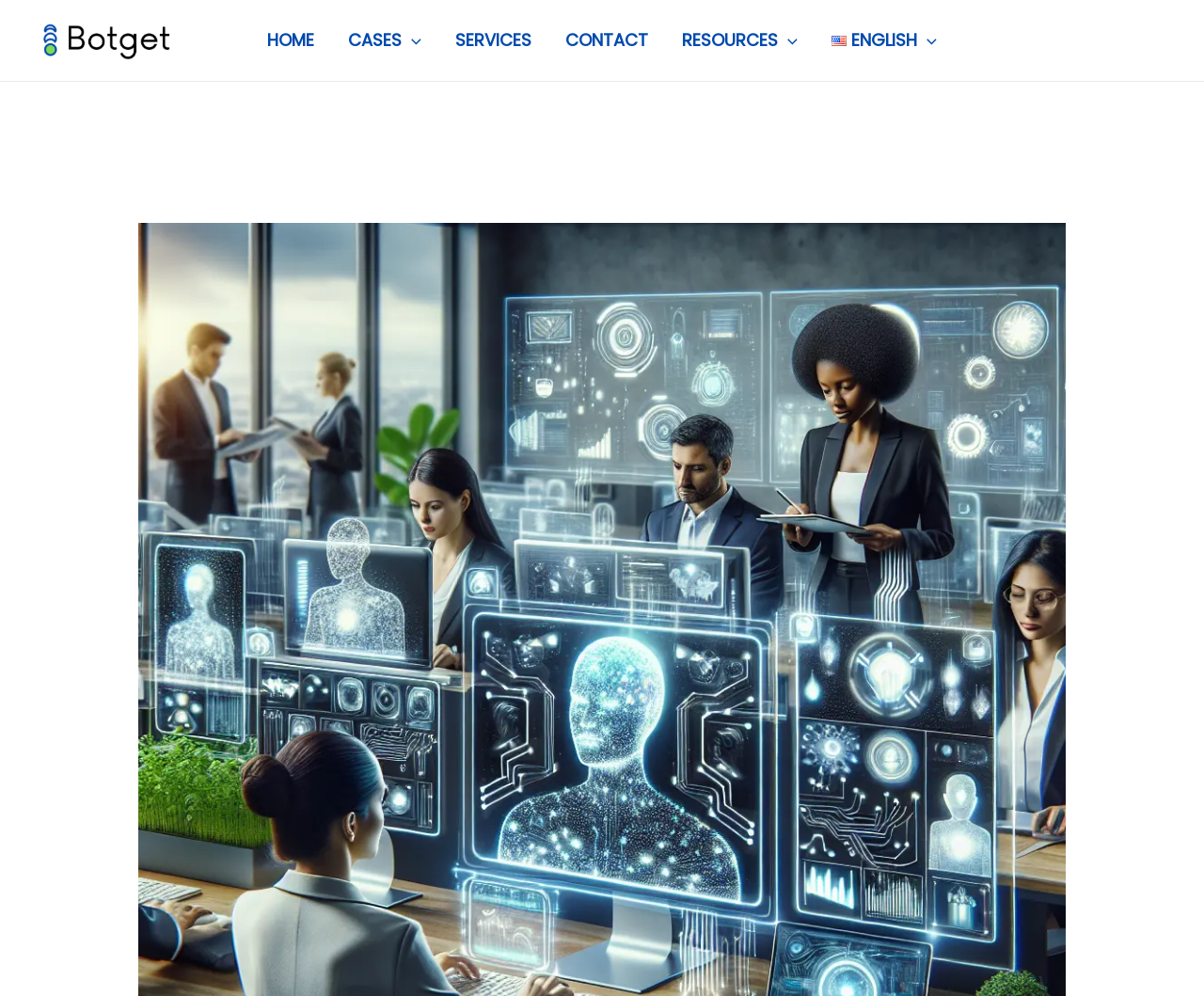Locate the bounding box coordinates for the element described below: "Contact". The coordinates must be four float values between 0 and 1, formatted as [left, top, right, bottom].

[0.455, 0.025, 0.552, 0.056]